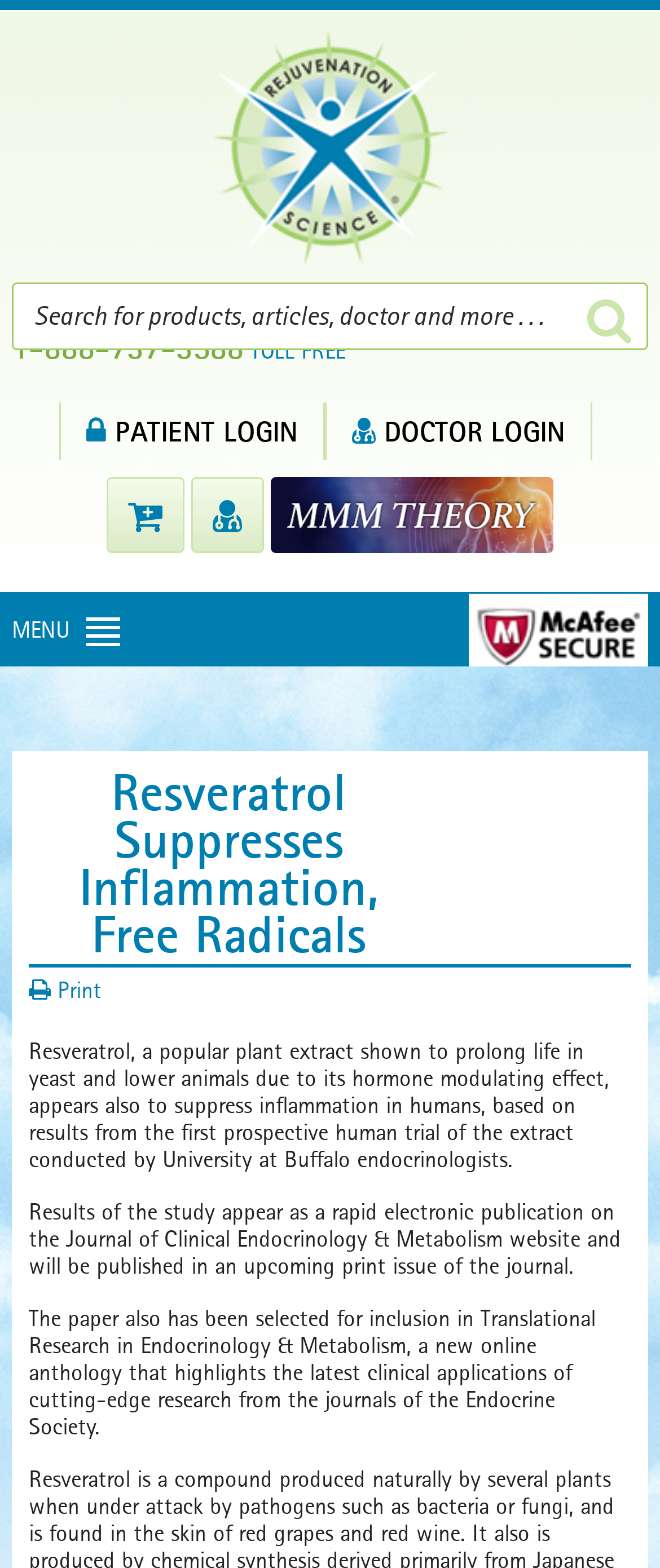Answer this question using a single word or a brief phrase:
Is there a search function on the webpage?

Yes